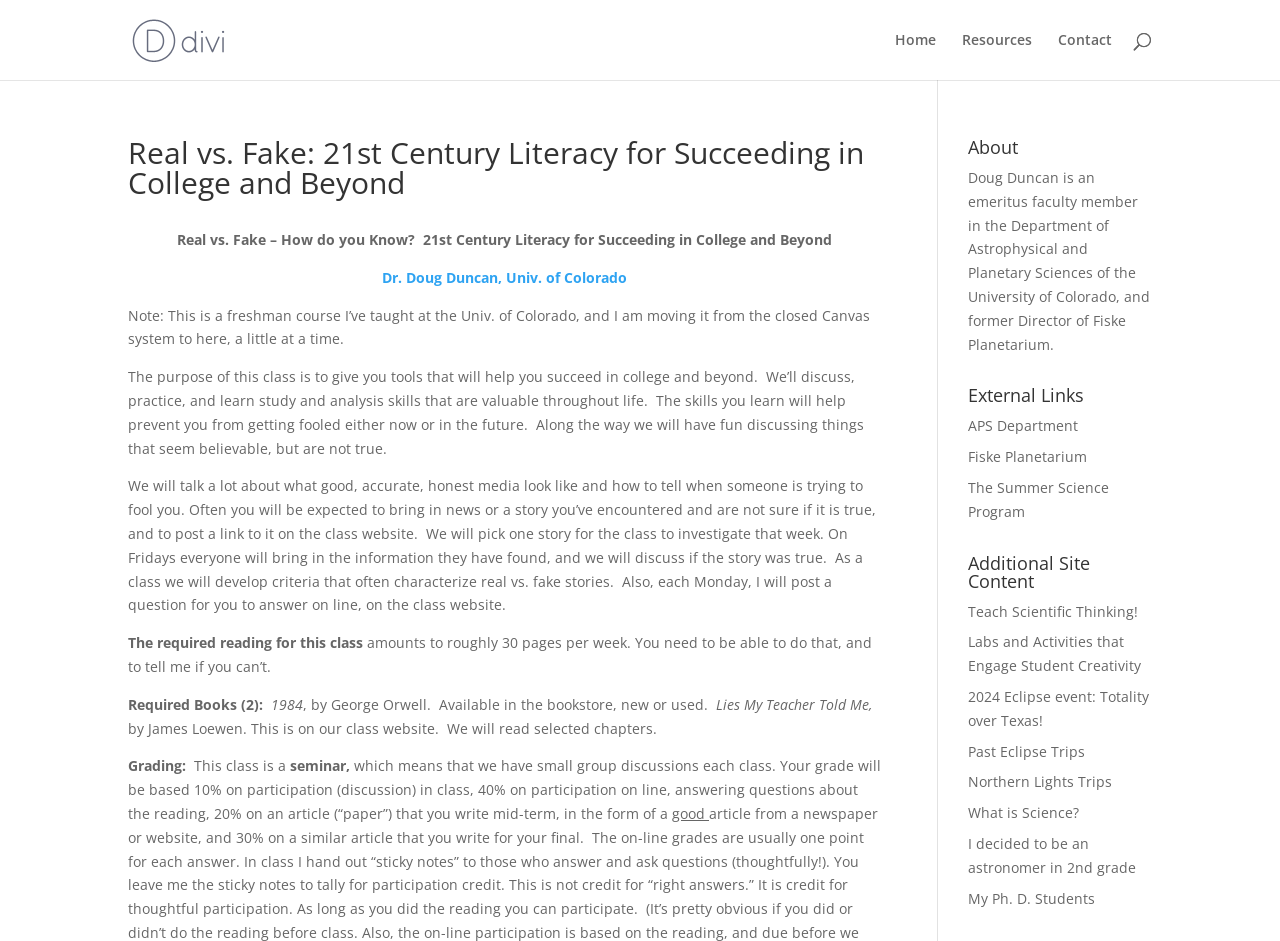Determine the bounding box coordinates of the region I should click to achieve the following instruction: "Search for something". Ensure the bounding box coordinates are four float numbers between 0 and 1, i.e., [left, top, right, bottom].

[0.1, 0.0, 0.9, 0.001]